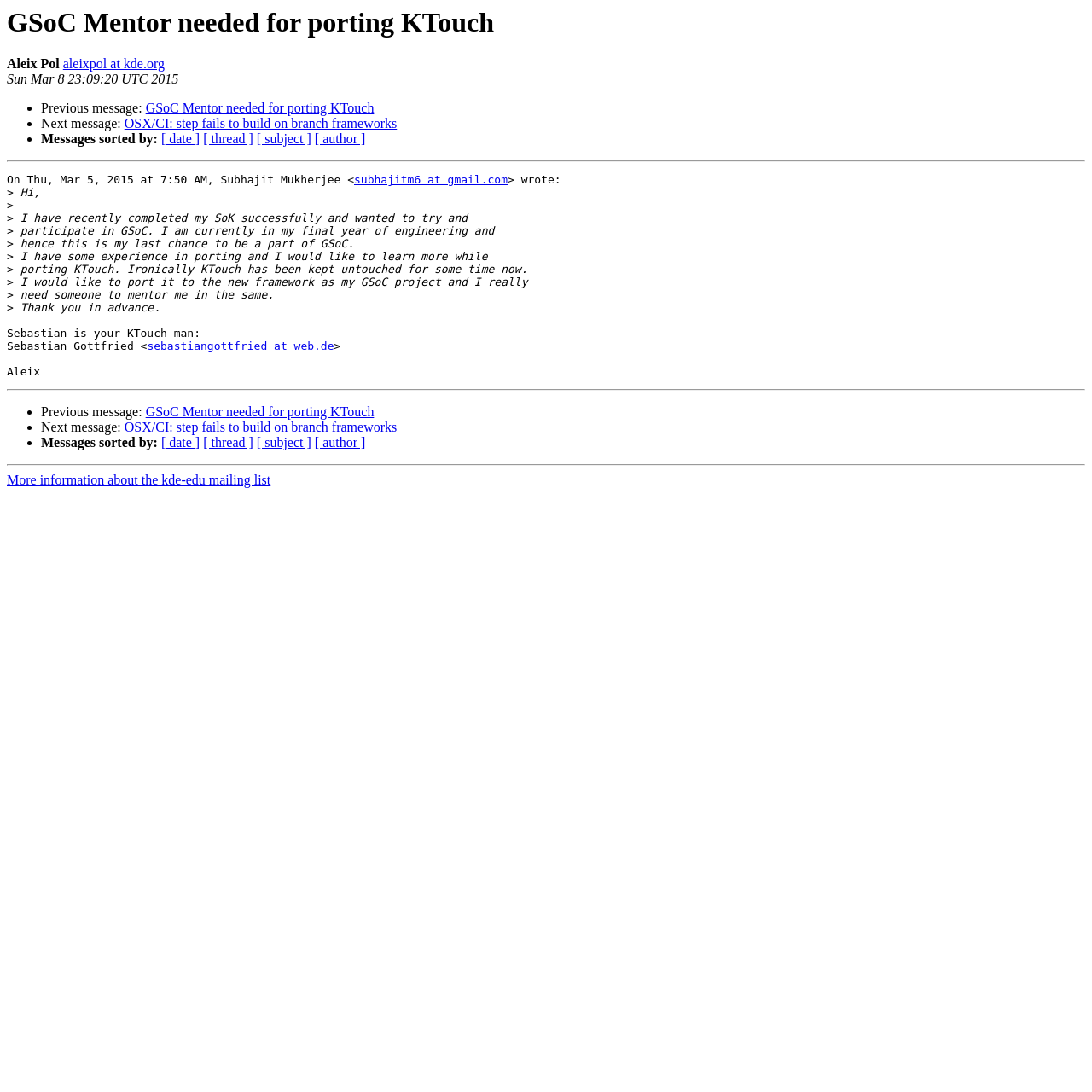What is the subject of the message?
Examine the image and give a concise answer in one word or a short phrase.

GSoC Mentor needed for porting KTouch